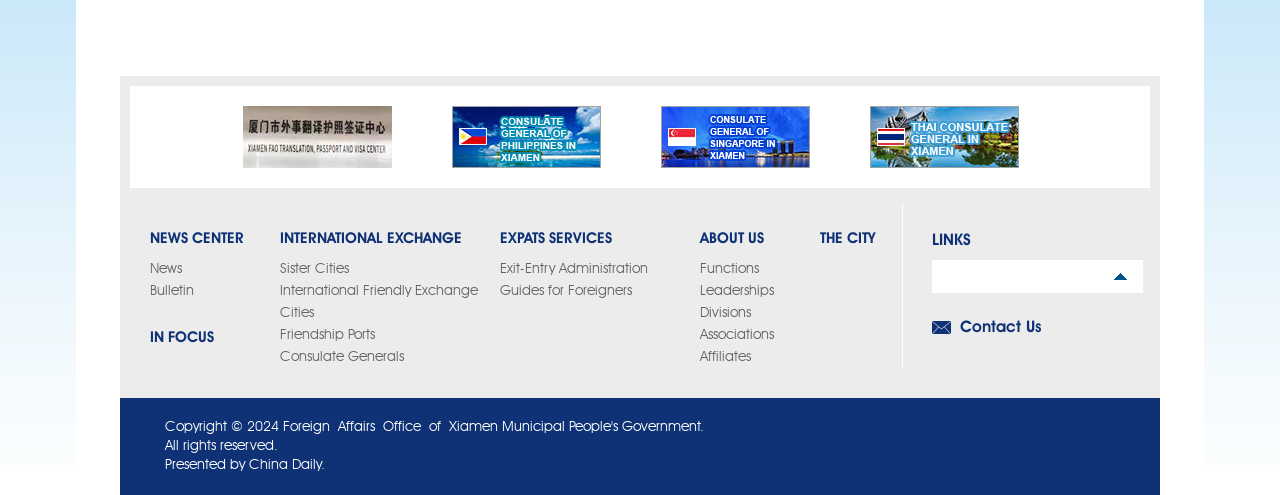What is the title of the last section? Based on the screenshot, please respond with a single word or phrase.

Contact Us